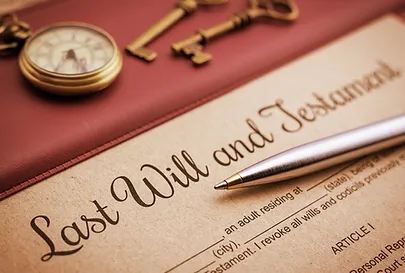Interpret the image and provide an in-depth description.

The image depicts a close-up view of a "Last Will and Testament" document, elegantly adorned with a classic pen ready for signing. The document, laid against a rich, textured background, features prominent, stylish script that clearly states "Last Will and Testament." Beside the document, a vintage pocket watch and an ornate key add a touch of sophistication, symbolizing the importance of time and legacy in estate planning. This imagery effectively conveys the critical process of securing one’s wishes for the future, highlighting the professionalism and care associated with legal services offered by Jonathan Beigle, Attorney at Law, specializing in estate planning.